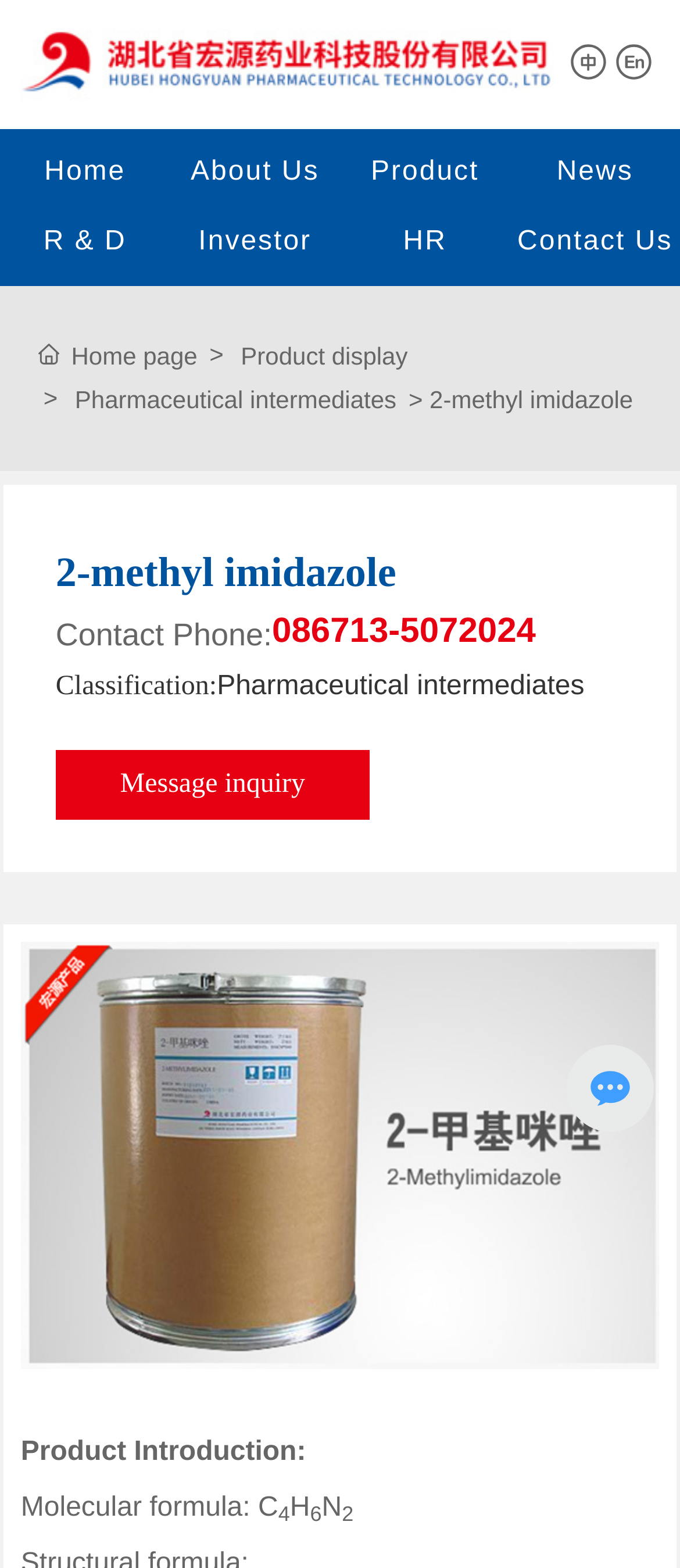Generate a thorough caption detailing the webpage content.

The webpage is about 2-methyl imidazole, a pharmaceutical intermediate. At the top left, there is a logo of Hubei Hongyuan Pharmaceutical Technology Co., Ltd., accompanied by a link to the company's website. 

Below the logo, there is a navigation menu with links to different sections of the website, including Home, About Us, Product, News, R & D, Investor, HR, and Contact Us. 

On the left side, there is a secondary navigation menu with links to the Home page, Product display, and Pharmaceutical intermediates. 

The main content of the webpage is about 2-methyl imidazole, with a title "2-methyl imidazole" at the top. Below the title, there is a section with contact information, including a phone number. 

Further down, there is a classification section, which categorizes 2-methyl imidazole as a pharmaceutical intermediate. There is also a link to send a message for inquiry. 

The webpage also features a large image that takes up most of the right side of the page. 

At the bottom of the page, there is a product introduction section, which provides information about 2-methyl imidazole, including its molecular formula. The molecular formula is displayed with subscripts.